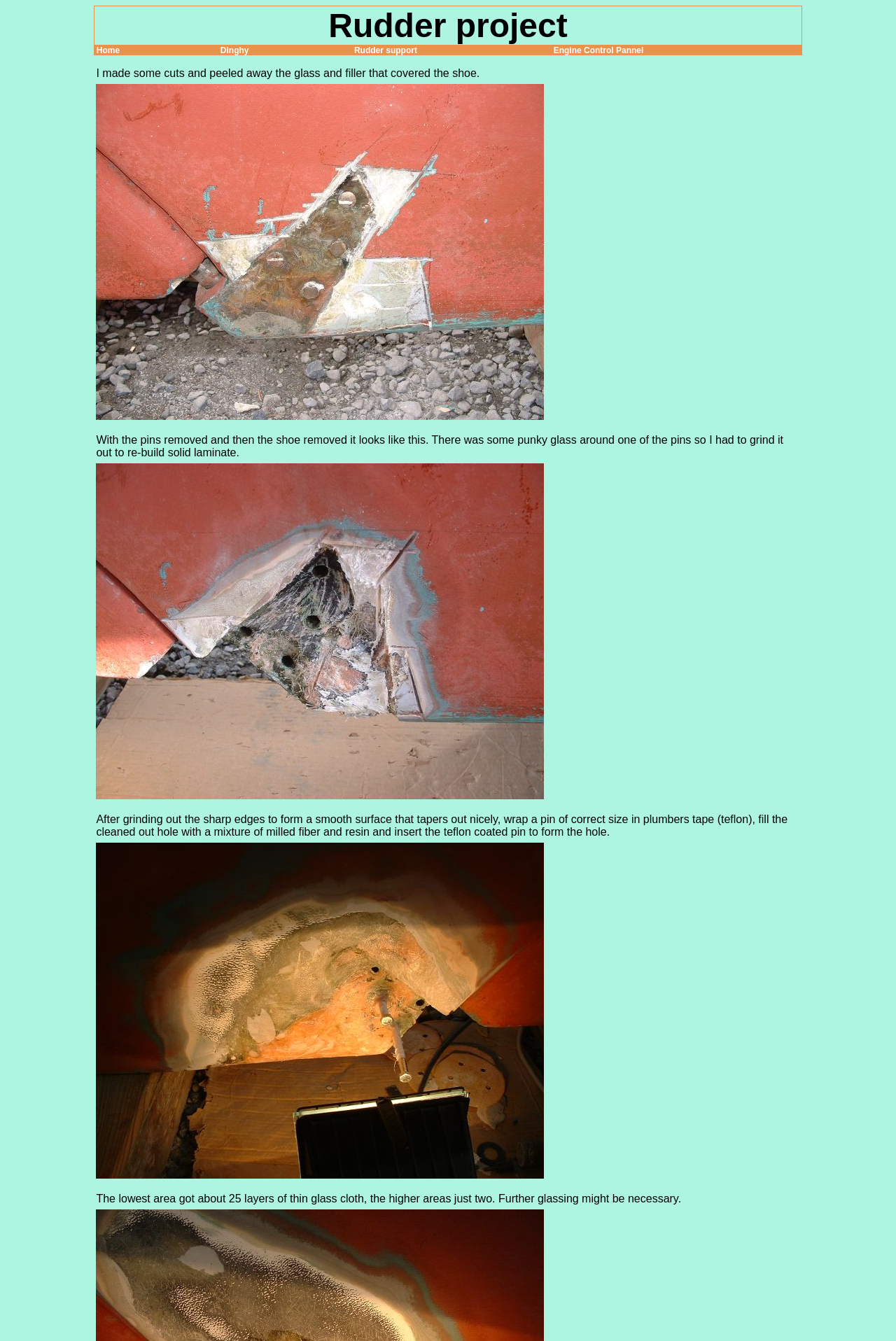What is the name of the project?
Based on the screenshot, respond with a single word or phrase.

Rudder project